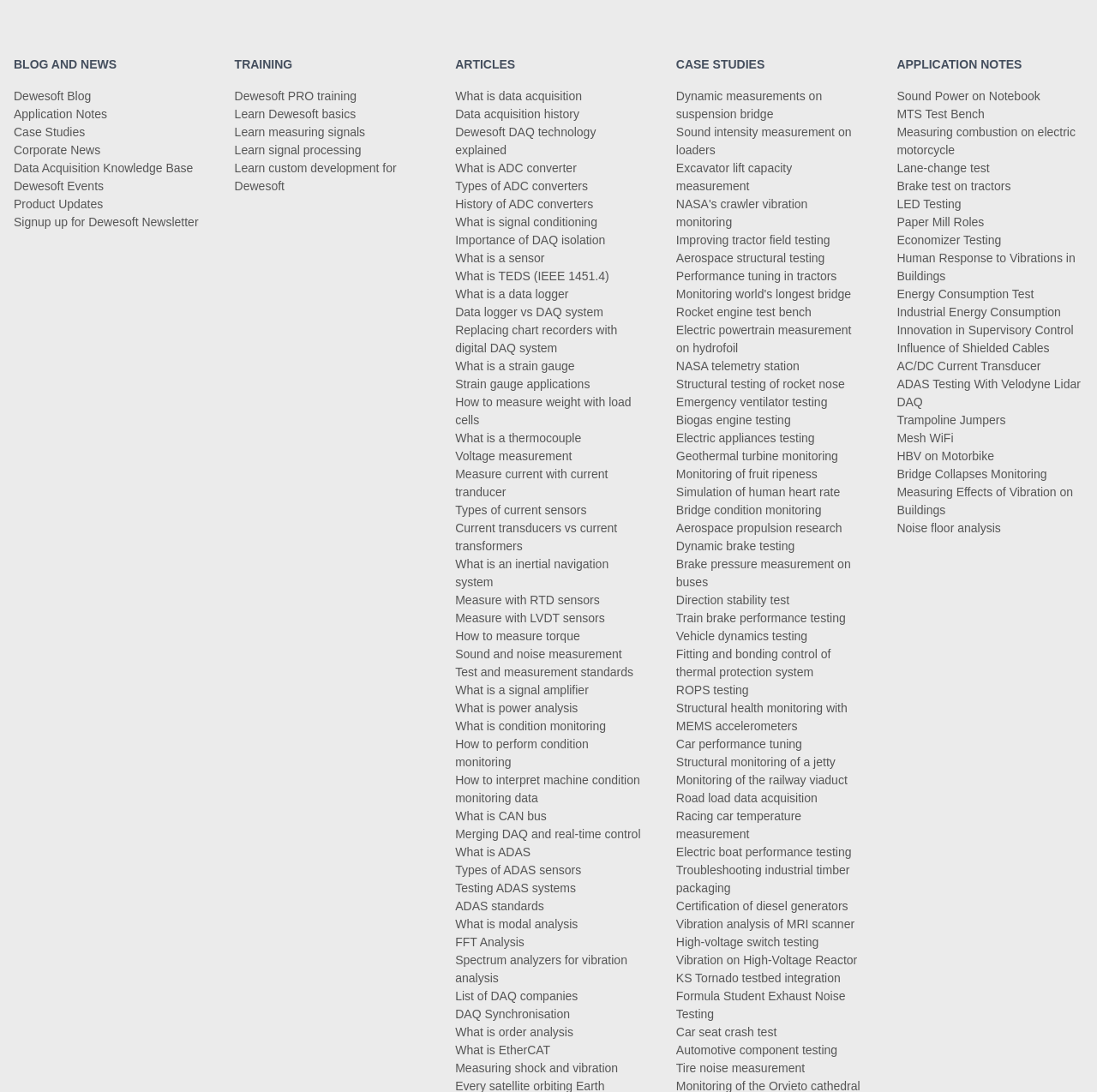Identify the bounding box for the element characterized by the following description: "Brake test on tractors".

[0.817, 0.164, 0.921, 0.177]